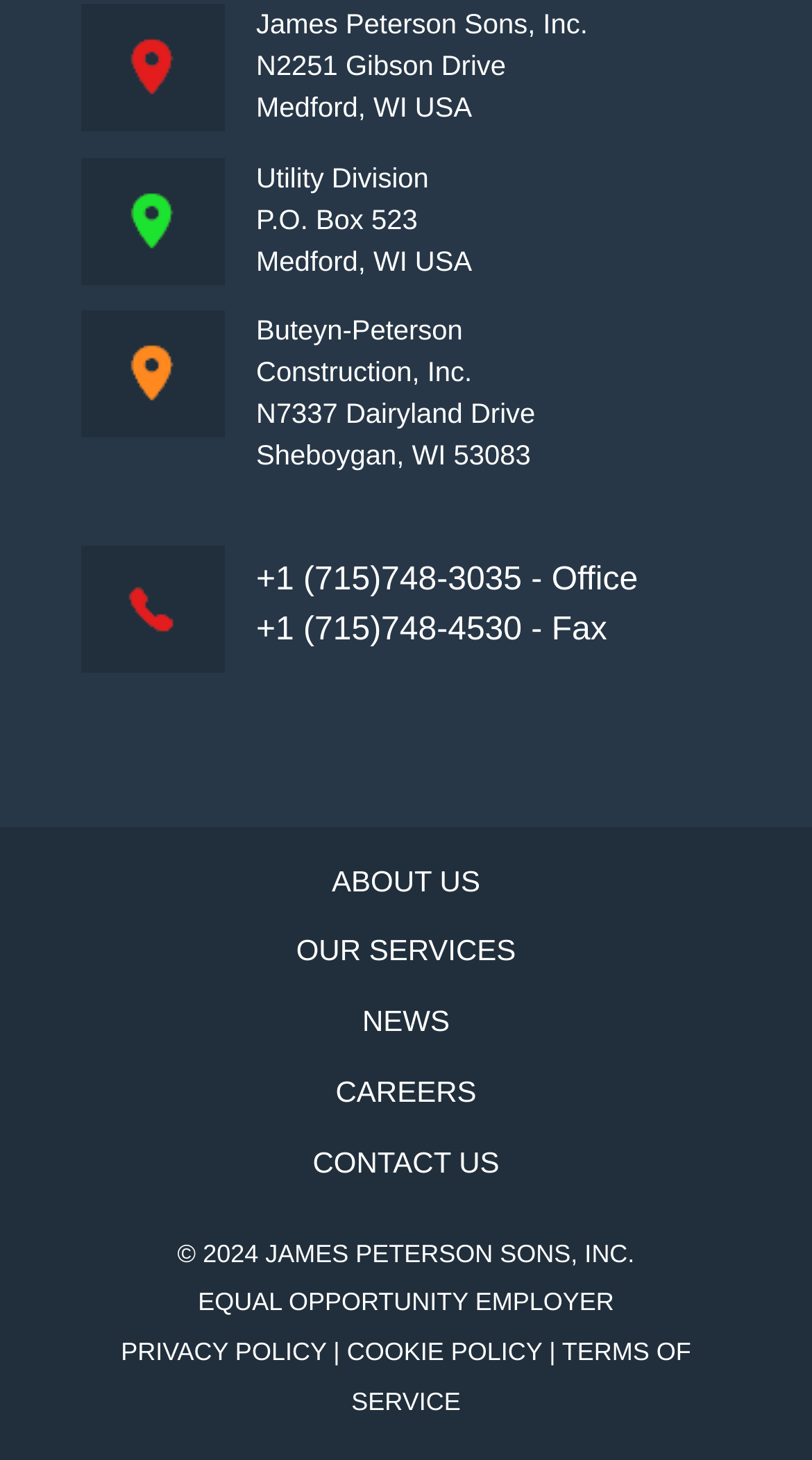Please find the bounding box coordinates of the section that needs to be clicked to achieve this instruction: "Contact the company".

[0.385, 0.784, 0.615, 0.807]